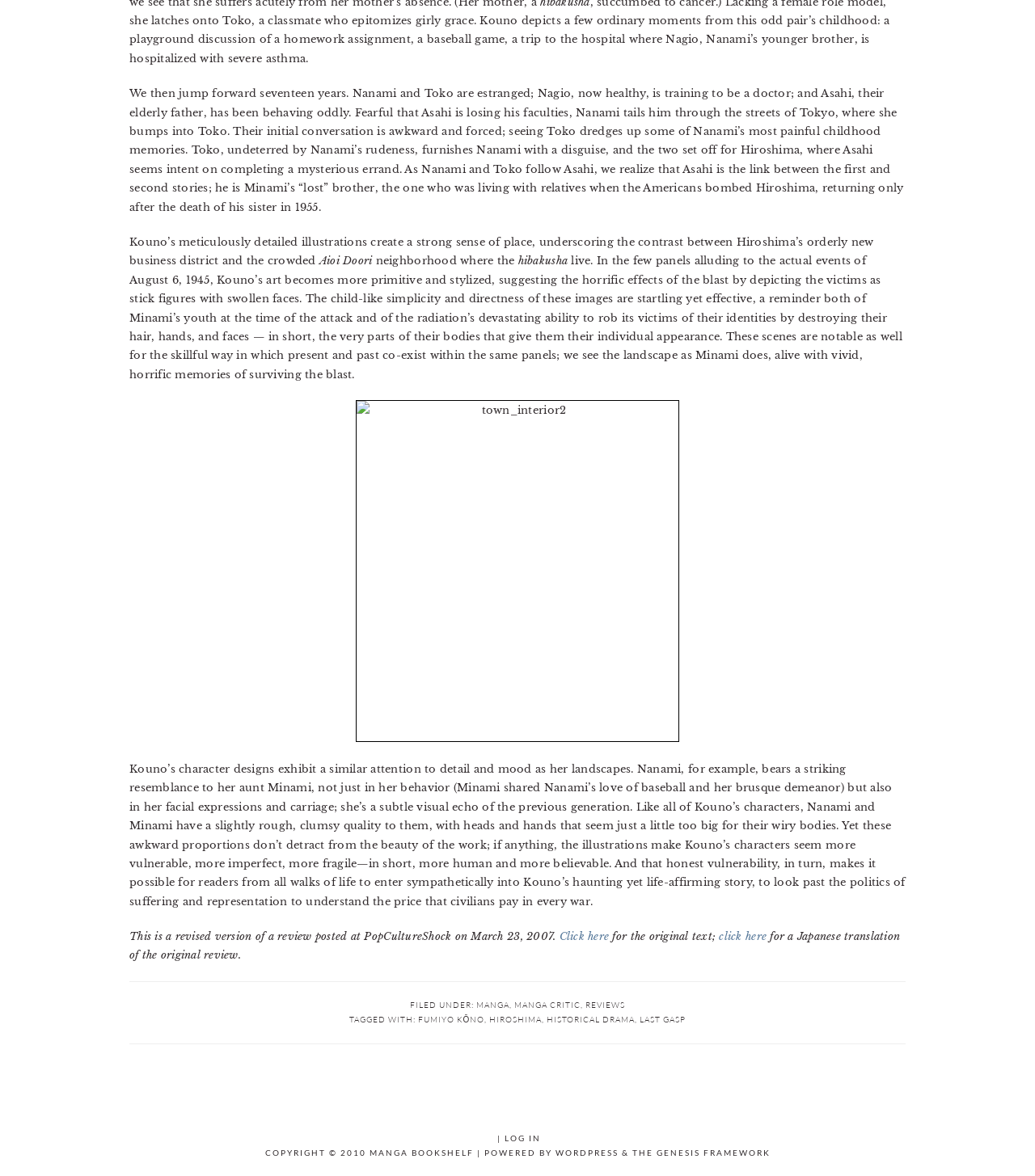Can you specify the bounding box coordinates of the area that needs to be clicked to fulfill the following instruction: "Click the link to read the original text"?

[0.54, 0.79, 0.588, 0.802]